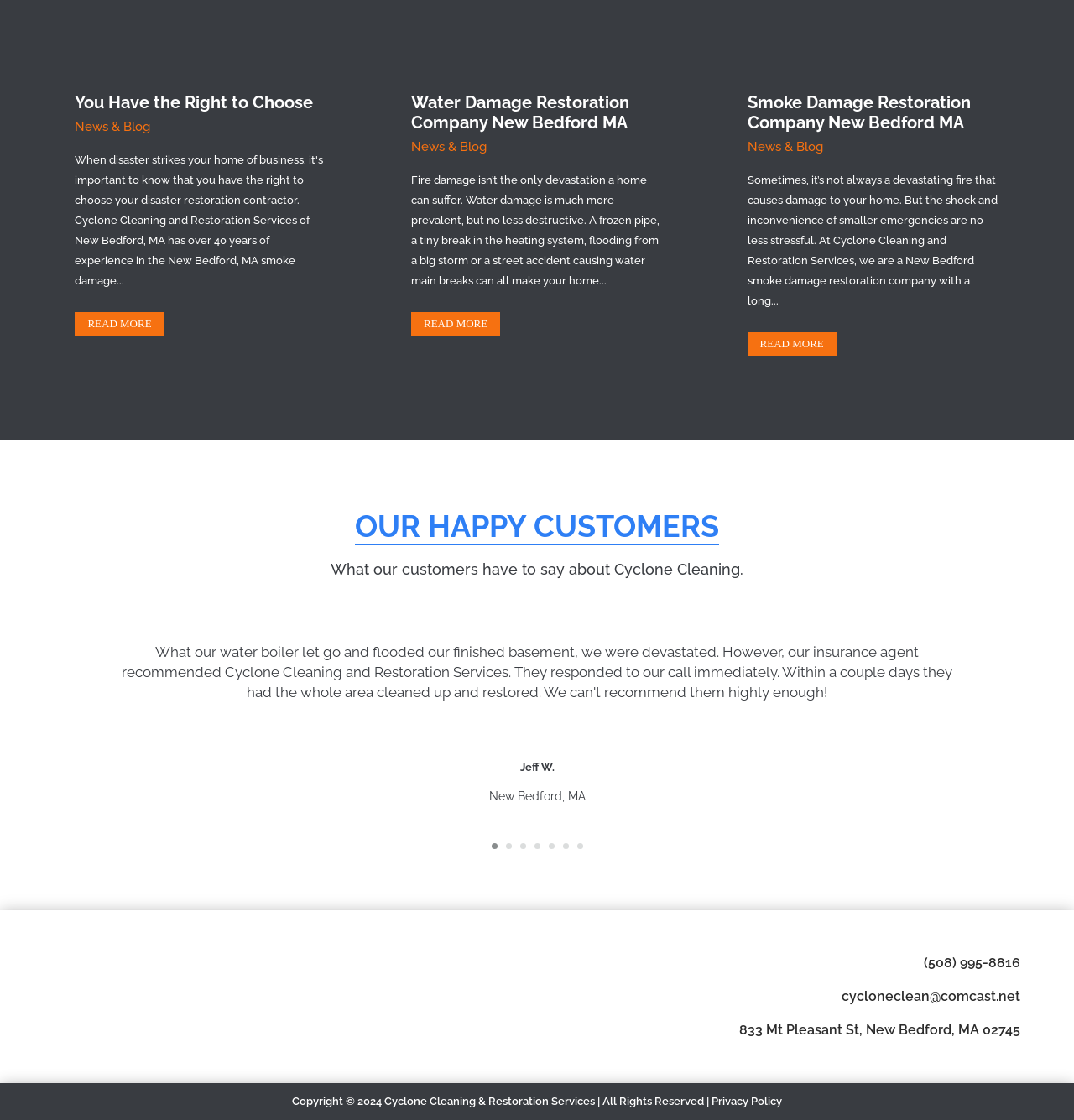Identify the bounding box coordinates of the area you need to click to perform the following instruction: "View news and blog".

[0.383, 0.125, 0.453, 0.138]